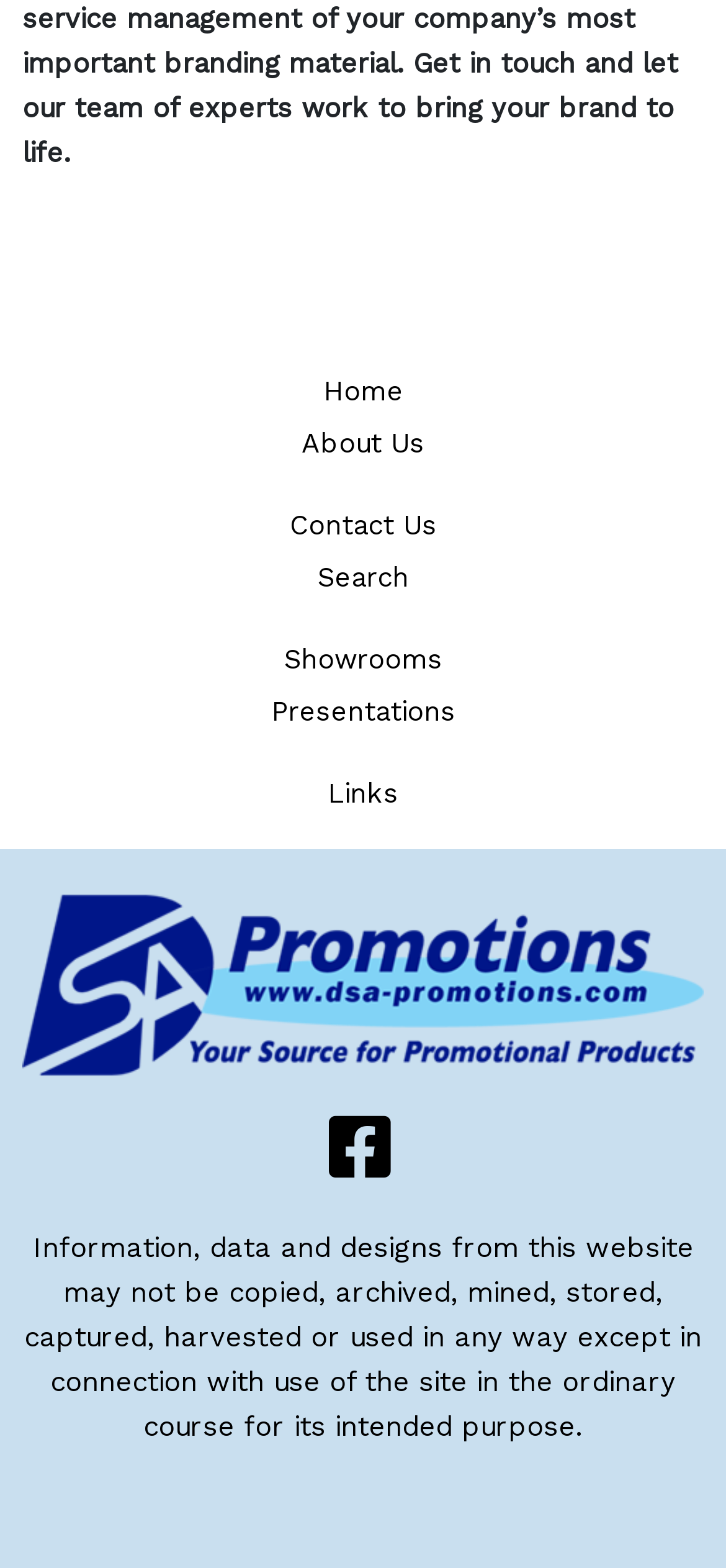Answer the following query concisely with a single word or phrase:
How many social media links are there?

1